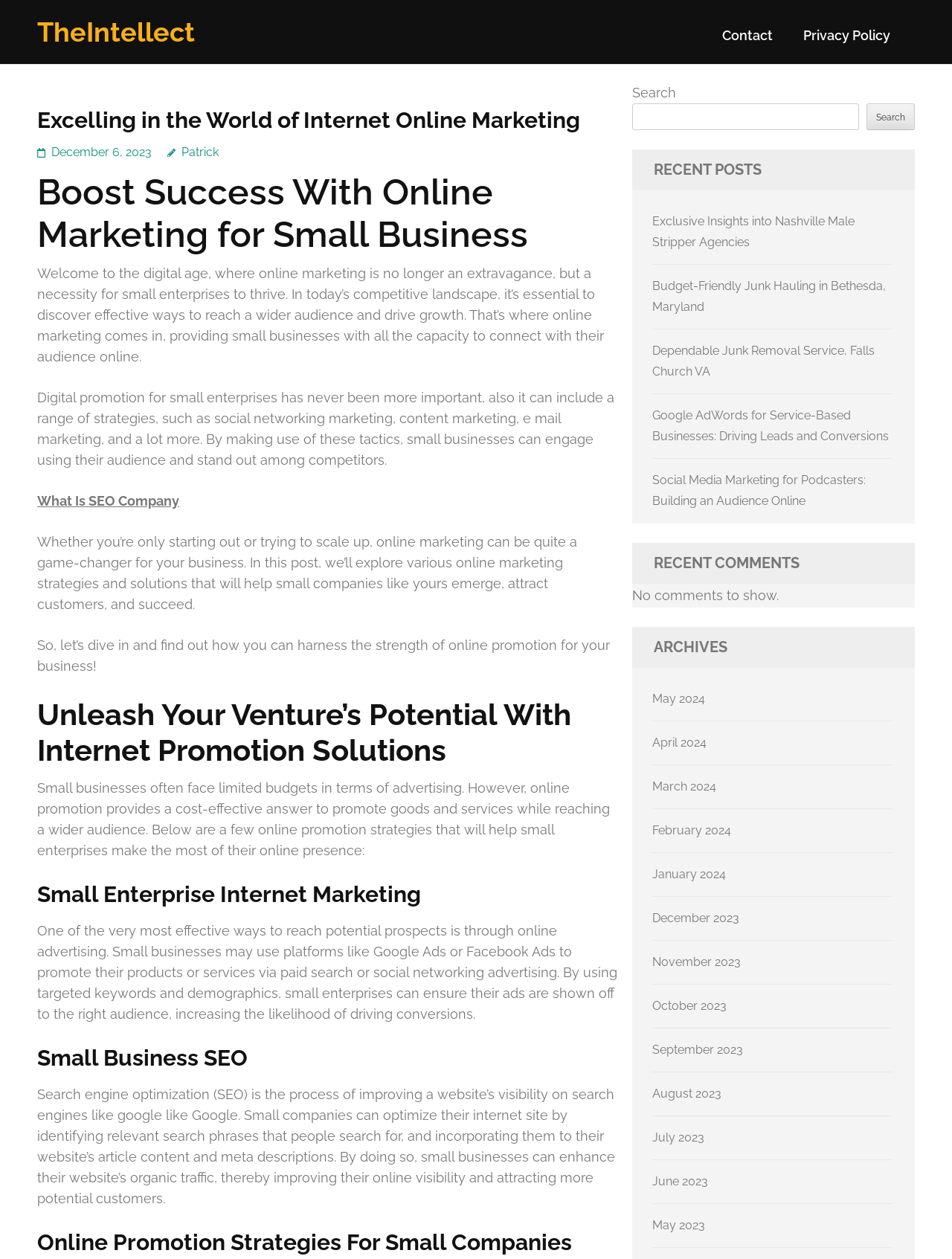Find the bounding box coordinates for the area that must be clicked to perform this action: "Click on the 'December 2023' archive".

[0.685, 0.724, 0.777, 0.735]